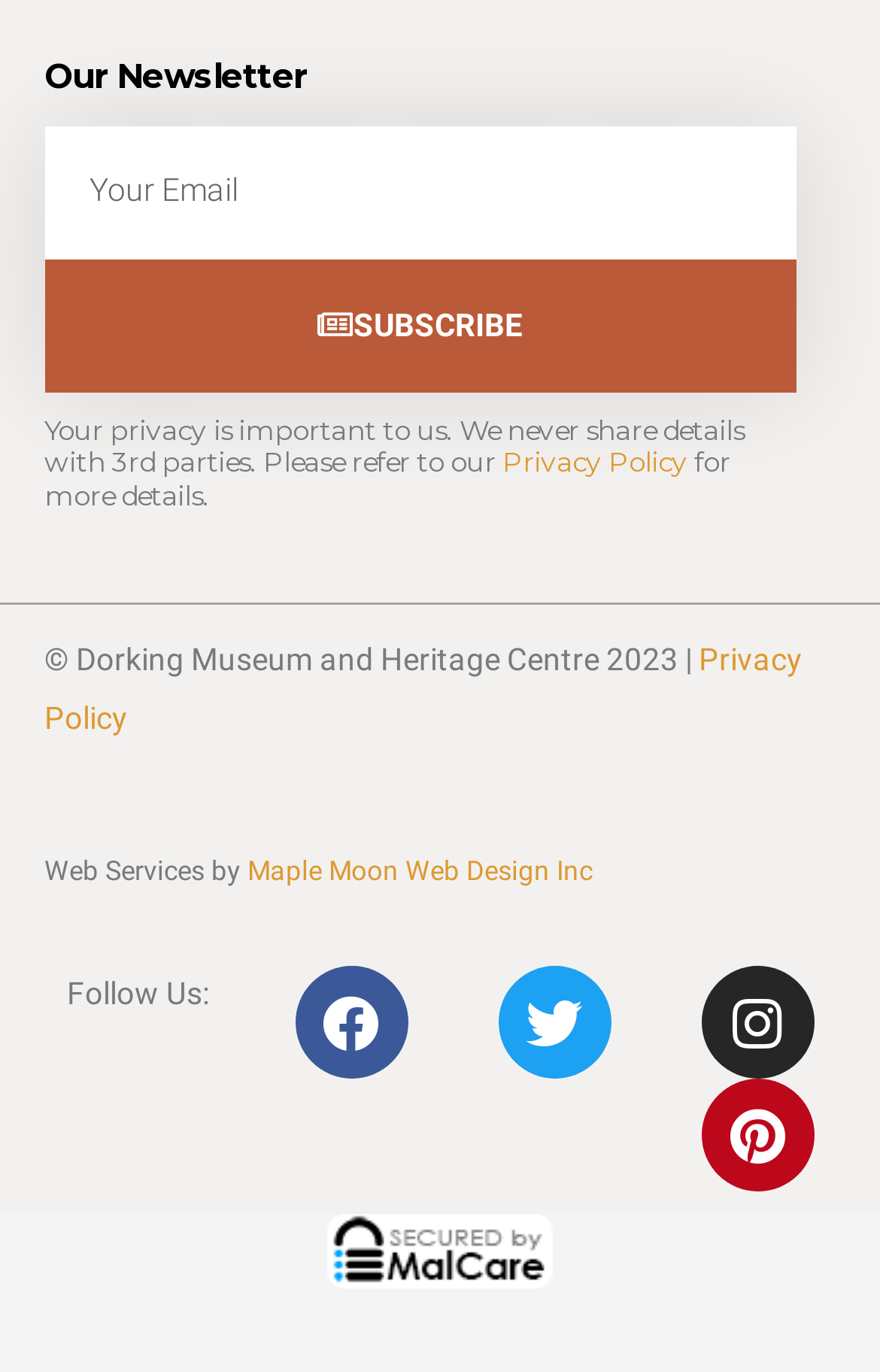What is the name of the organization behind the website?
Kindly offer a comprehensive and detailed response to the question.

The copyright information at the bottom of the page mentions 'Dorking Museum and Heritage Centre 2023', indicating that this is the organization responsible for the website.